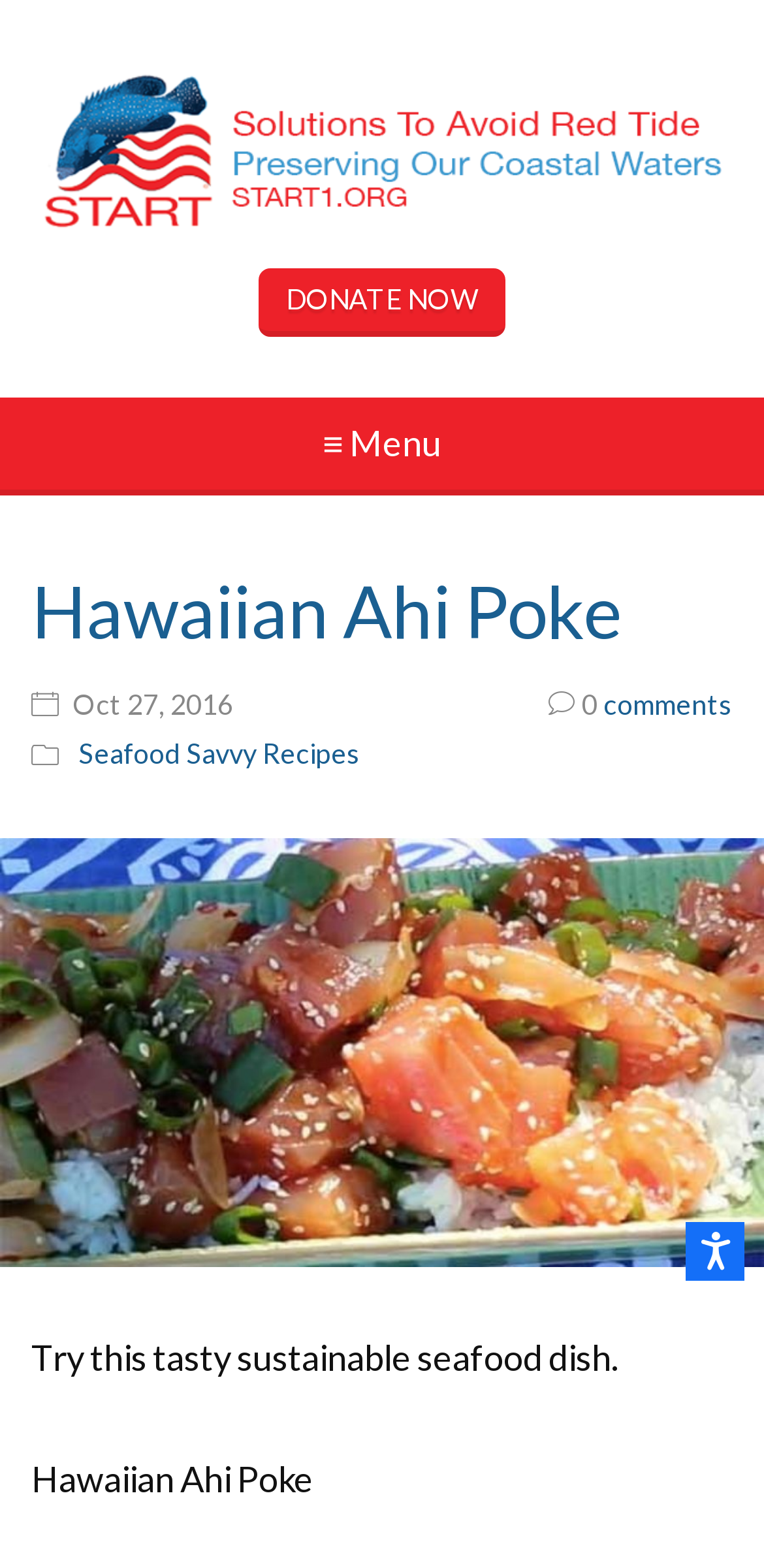Respond with a single word or phrase for the following question: 
What is the name of the non-profit organization?

START